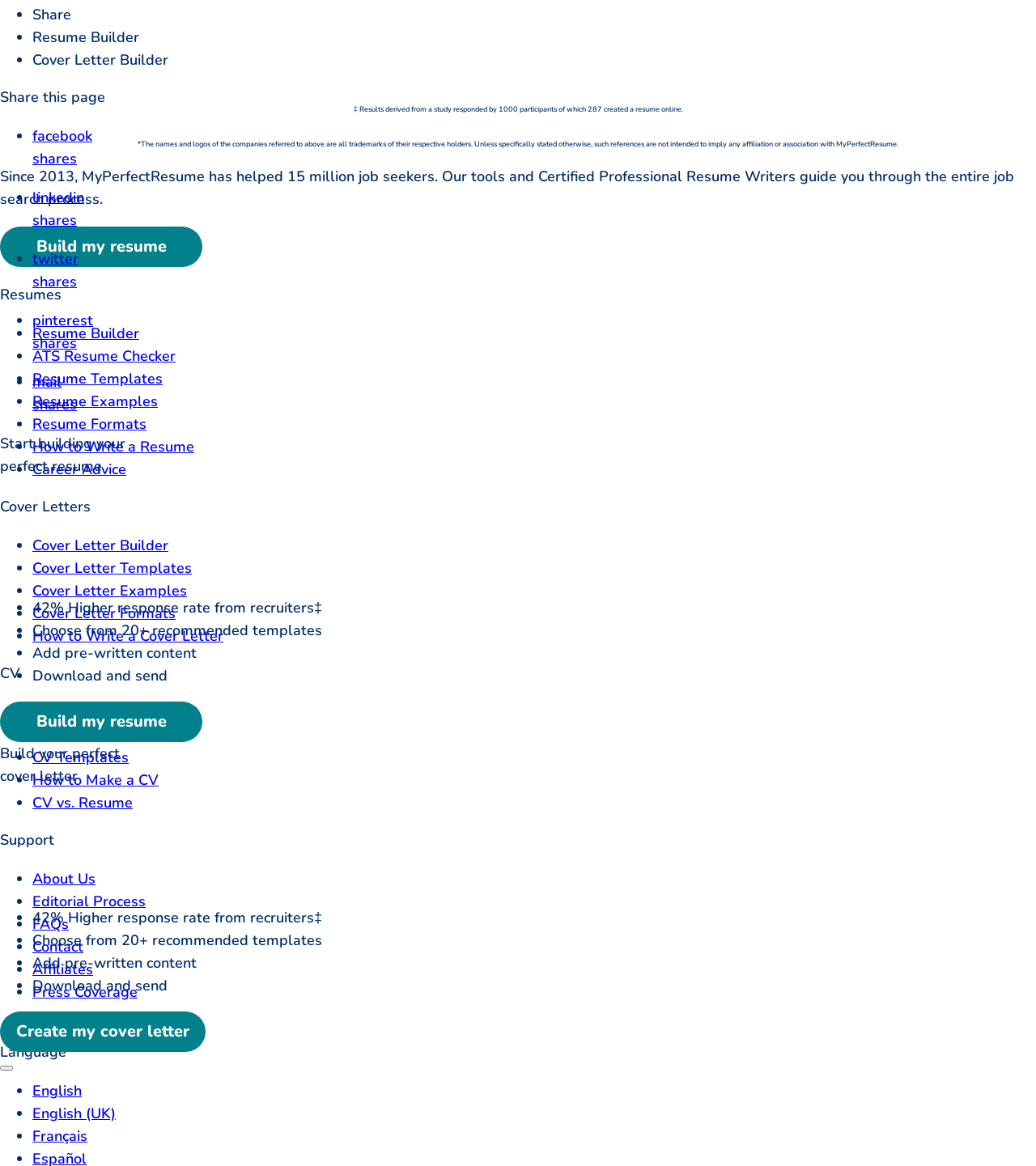What is the name of the company behind the webpage?
Refer to the image and provide a one-word or short phrase answer.

MyPerfectResume